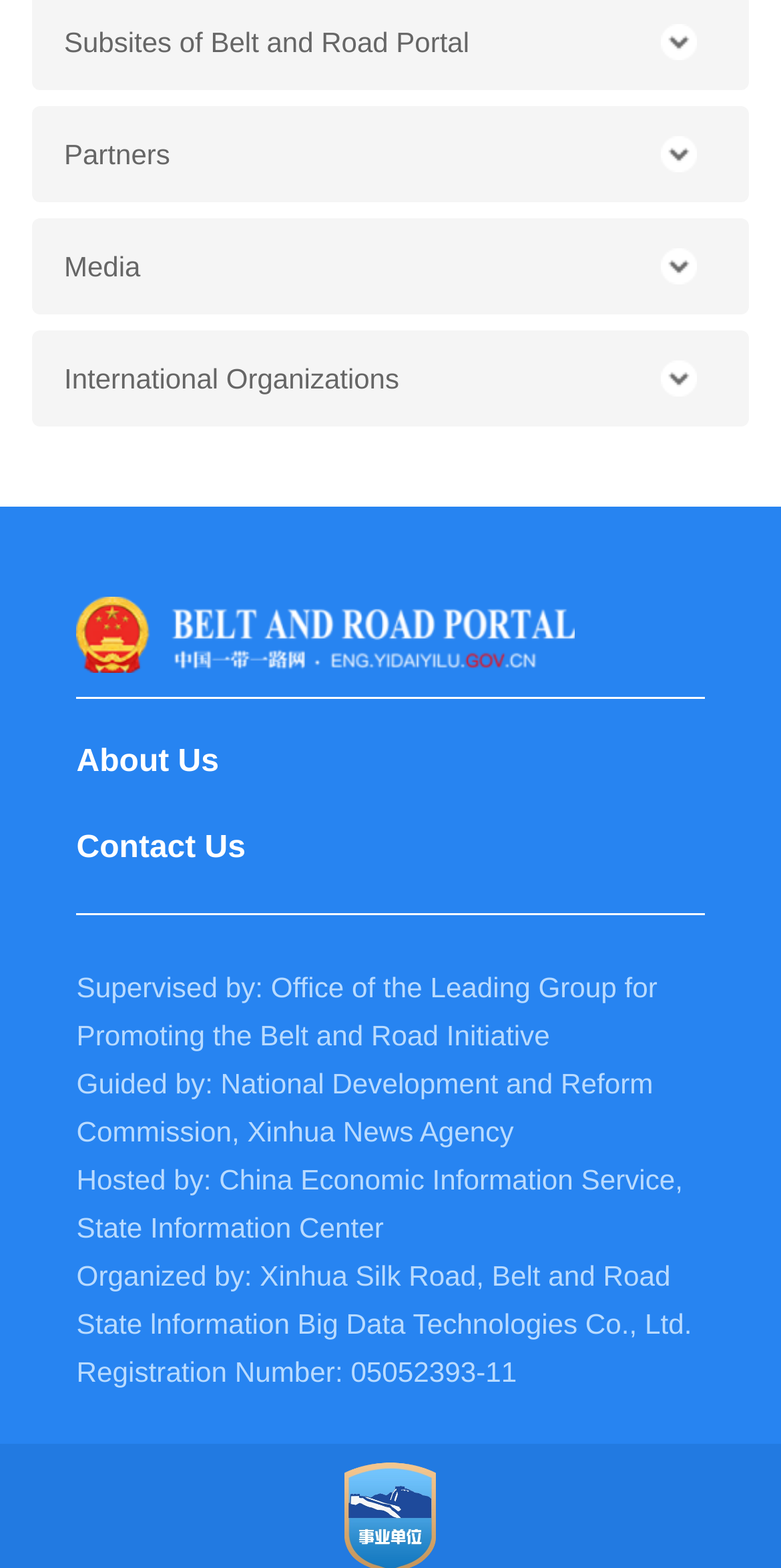Please specify the coordinates of the bounding box for the element that should be clicked to carry out this instruction: "Contact Us". The coordinates must be four float numbers between 0 and 1, formatted as [left, top, right, bottom].

[0.098, 0.527, 0.315, 0.557]